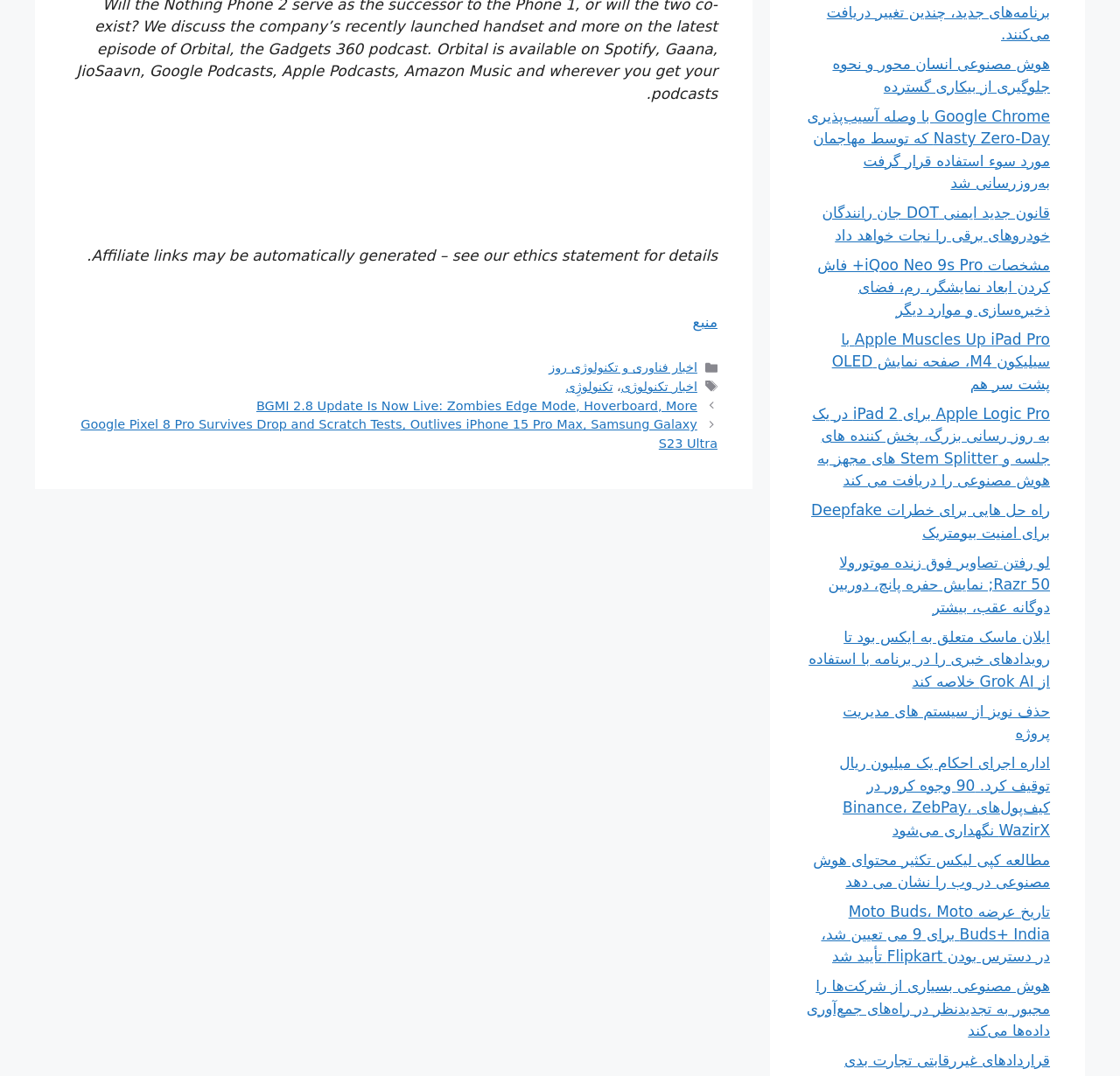Look at the image and give a detailed response to the following question: What is the topic of the link 'هوش مصنوعی انسان محور و نحوه جلوگیری از بیکاری گسترده'?

By reading the text of the link 'هوش مصنوعی انسان محور و نحوه جلوگیری از بیکاری گسترده', I inferred that the topic is related to Artificial Intelligence.